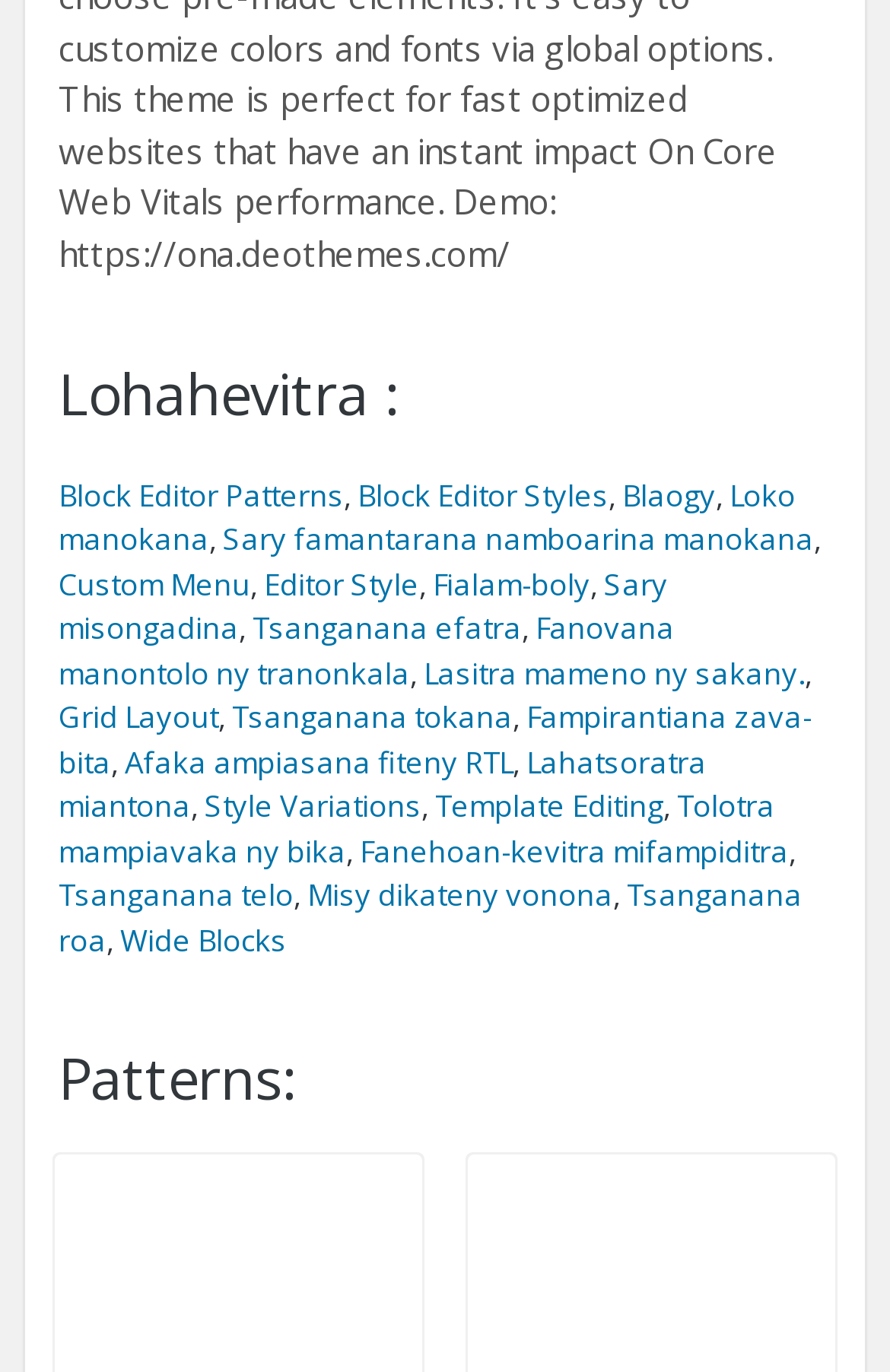What is the last link in the second section?
Answer the question in as much detail as possible.

The second section of the webpage contains several links, and the last link is 'Wide Blocks' located at the bottom of the section with a bounding box of [0.135, 0.67, 0.322, 0.7].